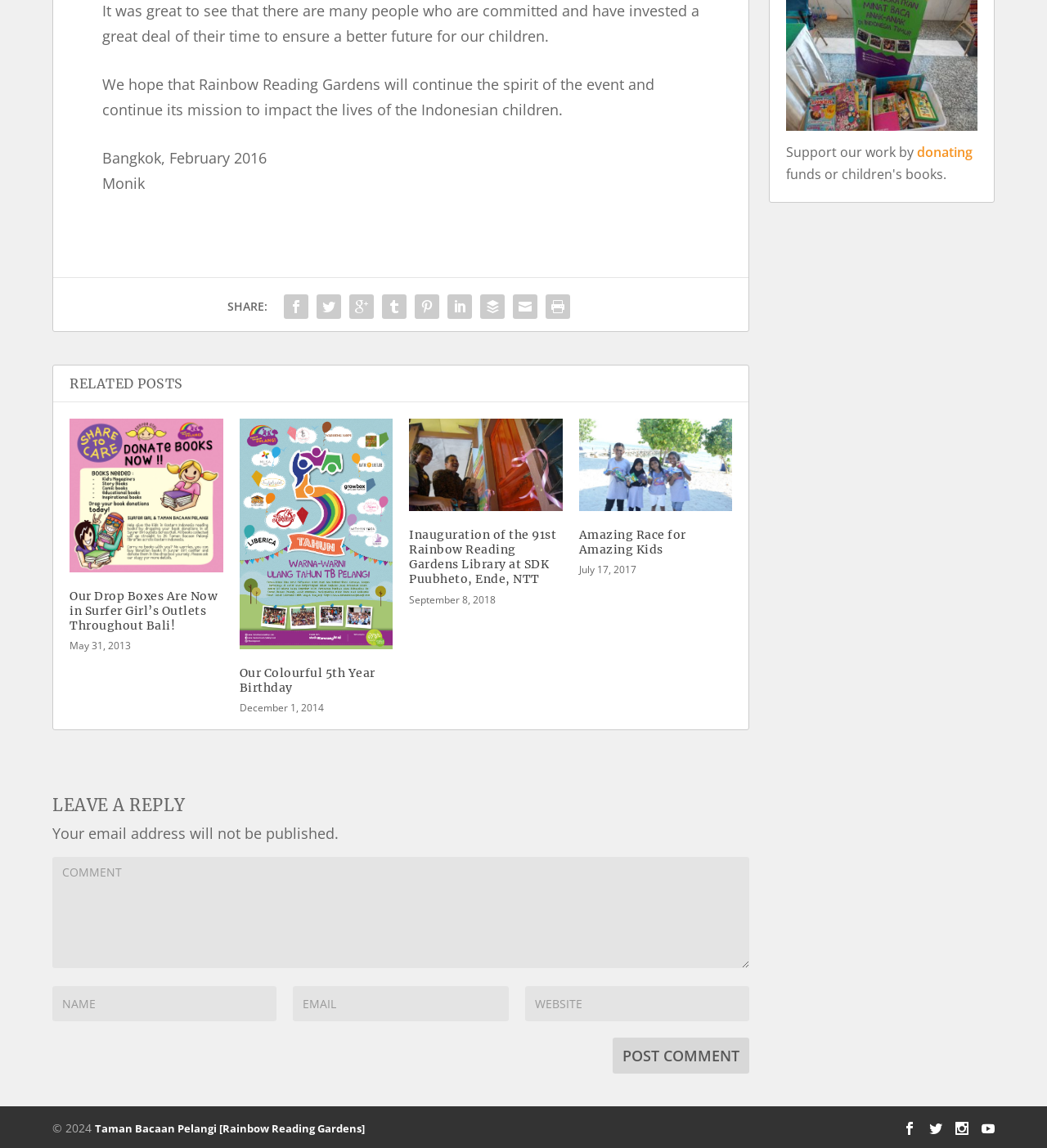Identify the bounding box coordinates necessary to click and complete the given instruction: "Post a comment".

[0.585, 0.904, 0.716, 0.935]